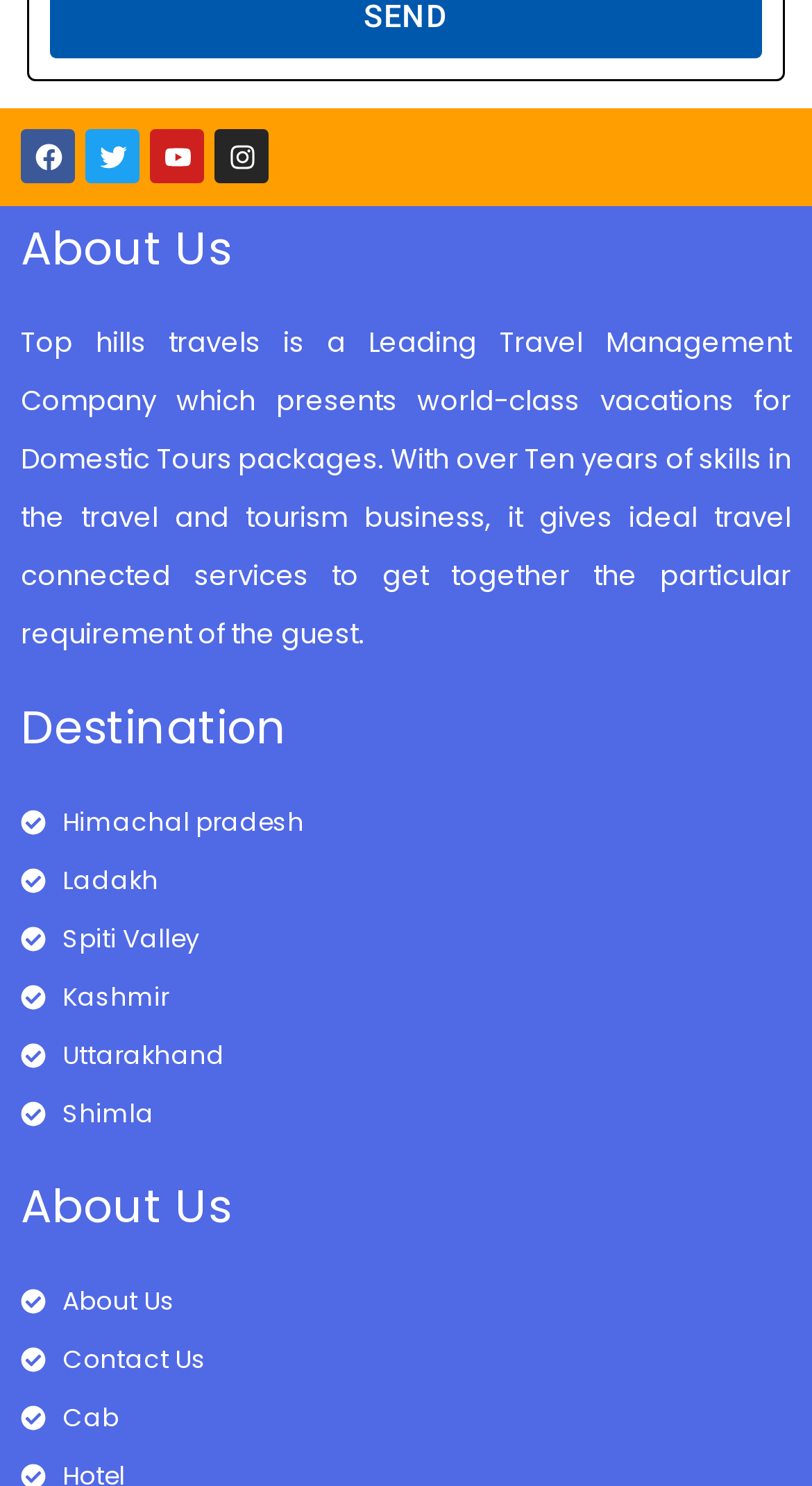Provide a one-word or one-phrase answer to the question:
How many images are on the top of the webpage?

4